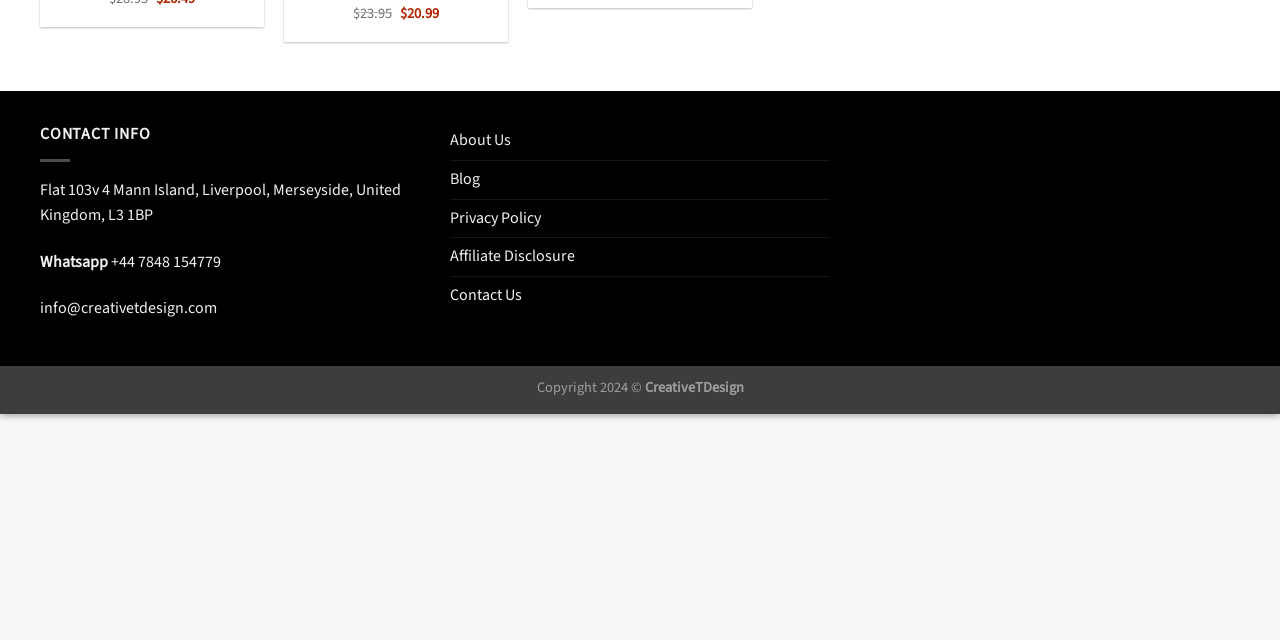Identify the bounding box coordinates for the UI element described as follows: "Instagram". Ensure the coordinates are four float numbers between 0 and 1, formatted as [left, top, right, bottom].

None